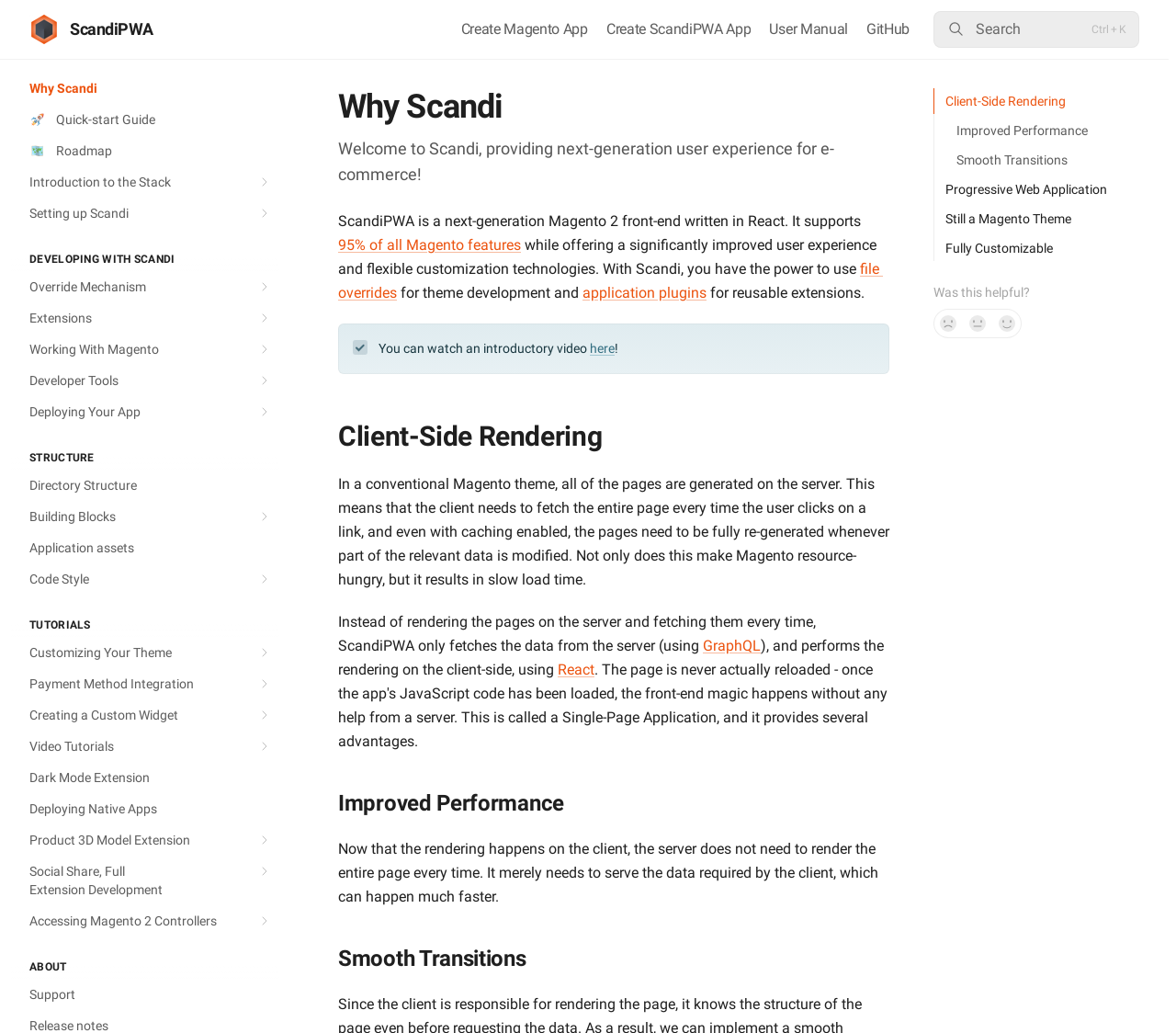Specify the bounding box coordinates of the element's region that should be clicked to achieve the following instruction: "Read the 'Why Scandi' introduction". The bounding box coordinates consist of four float numbers between 0 and 1, in the format [left, top, right, bottom].

[0.288, 0.085, 0.756, 0.121]